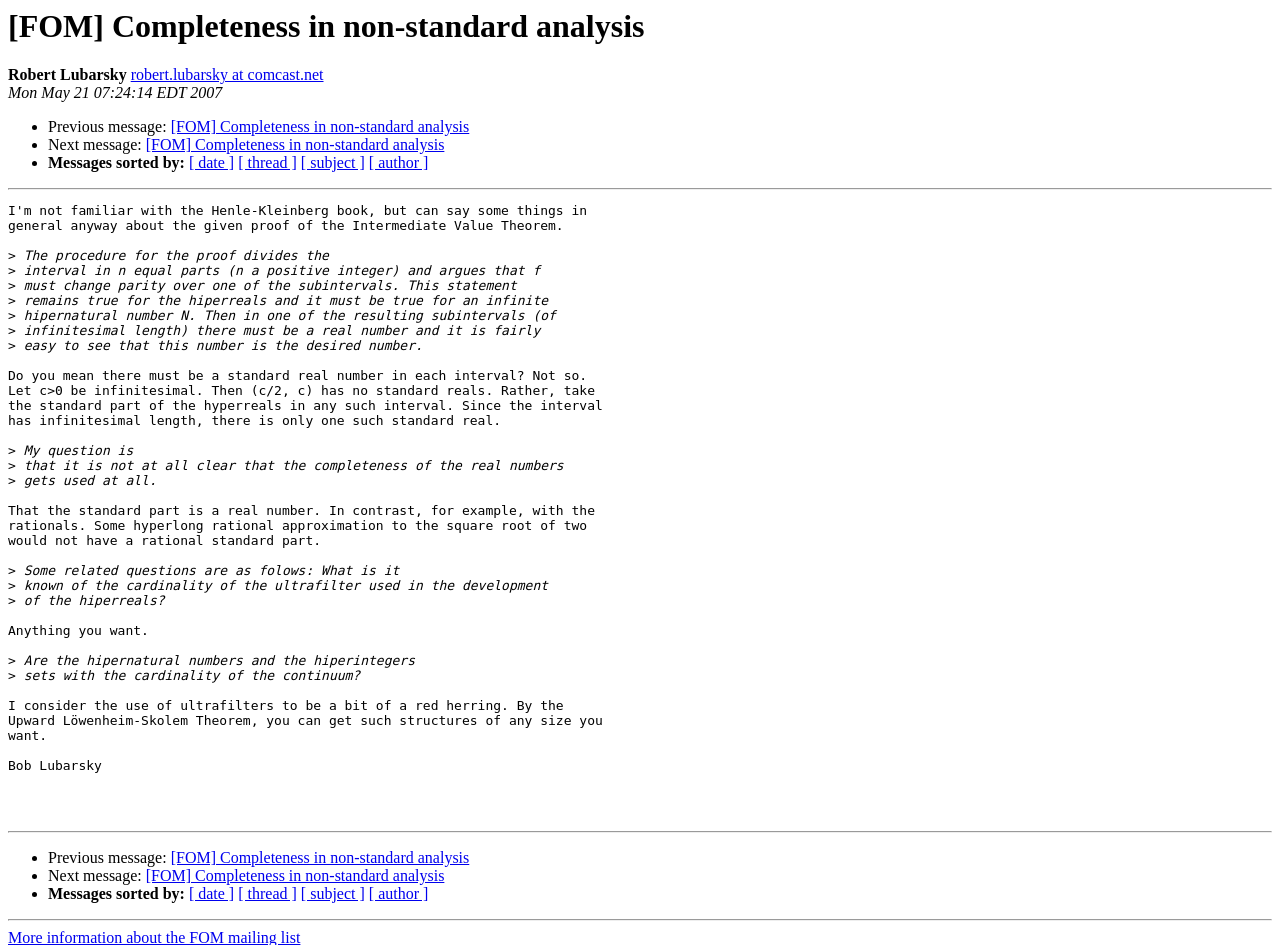Respond to the question below with a single word or phrase:
How many links are there to sort messages?

4